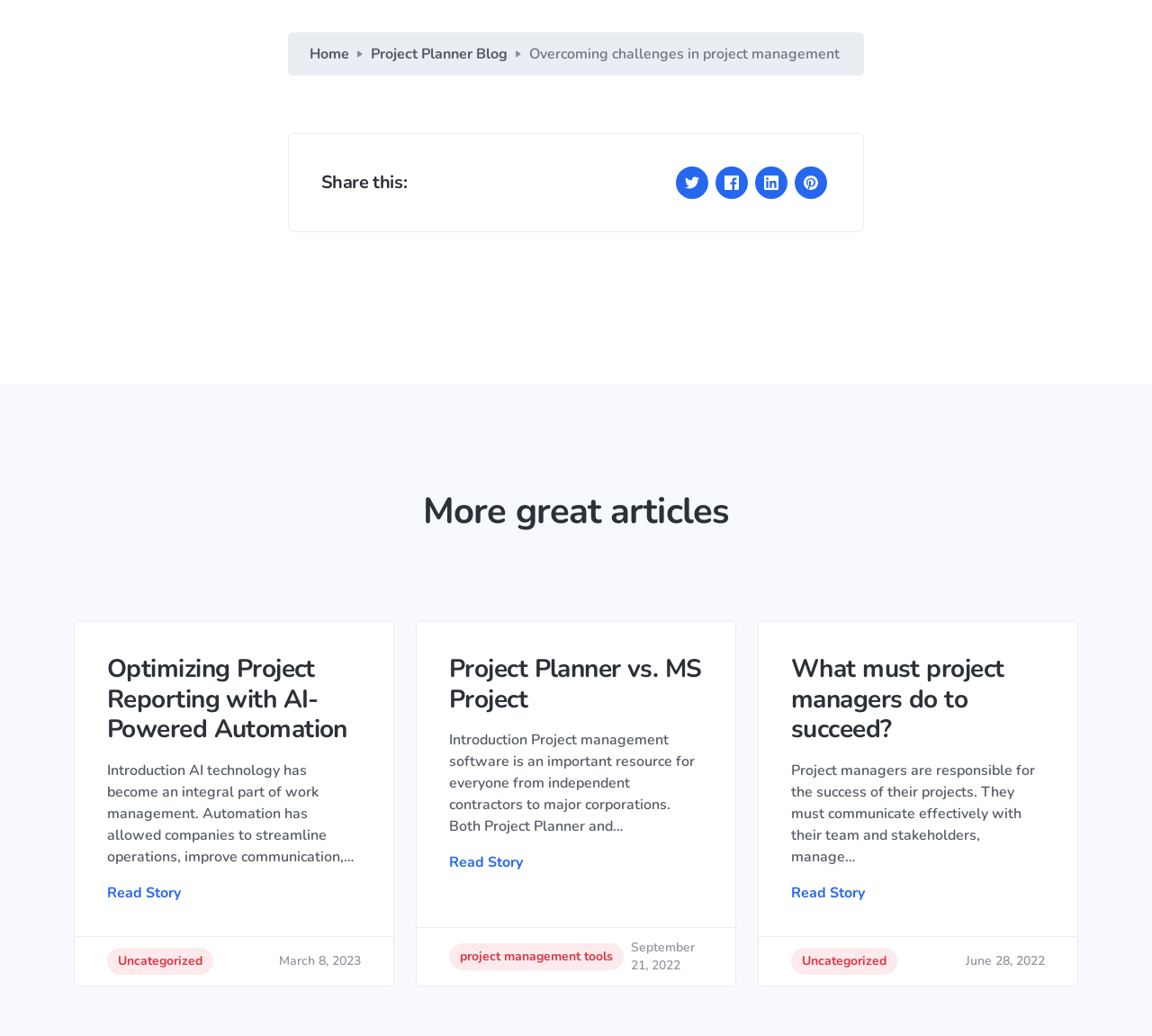What is the date of the second article?
Could you give a comprehensive explanation in response to this question?

The second article is 'Project Planner vs. MS Project', and its date is September 21, 2022, which is located below the article title.